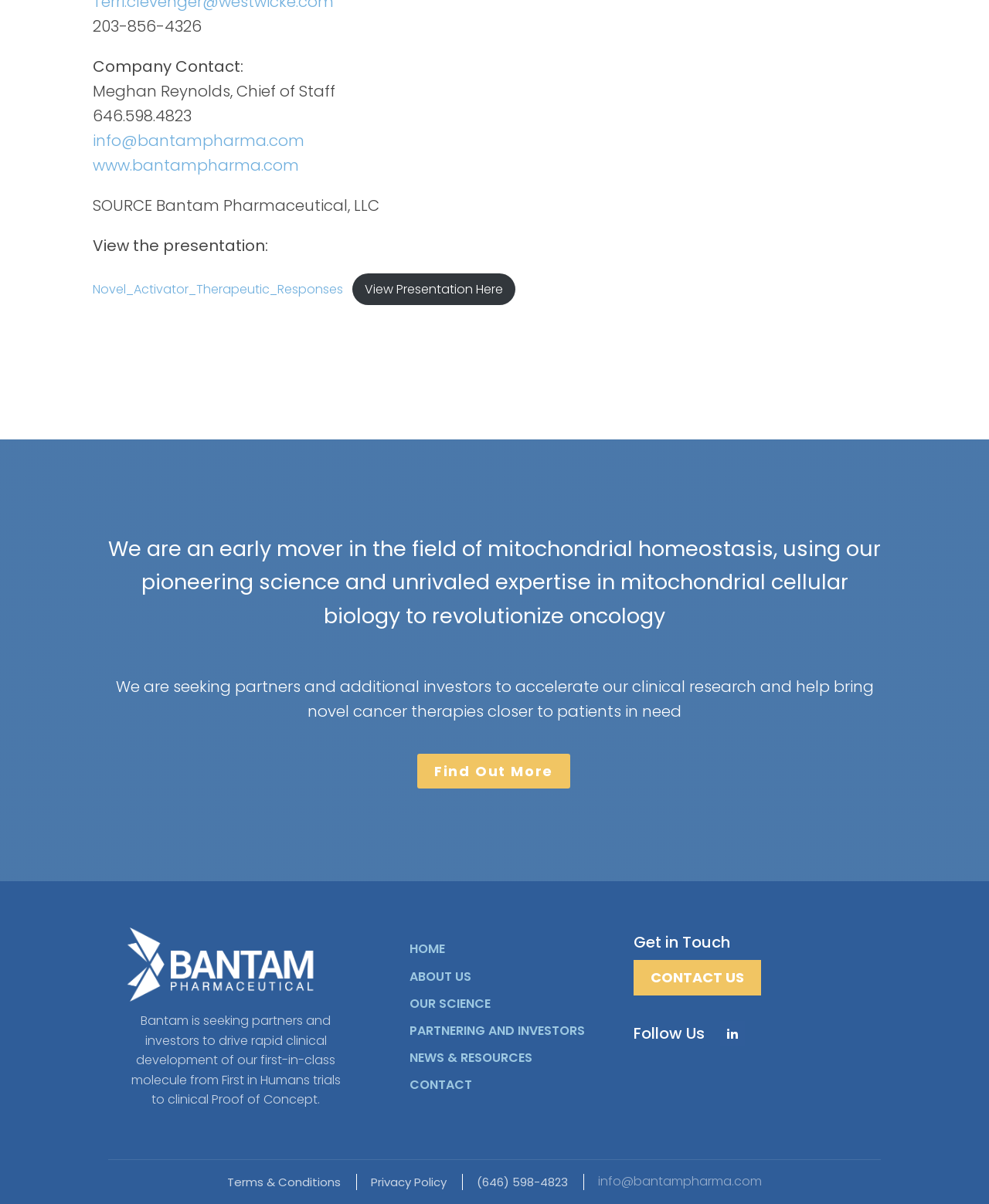Using floating point numbers between 0 and 1, provide the bounding box coordinates in the format (top-left x, top-left y, bottom-right x, bottom-right y). Locate the UI element described here: info@bantampharma.com

[0.094, 0.108, 0.308, 0.126]